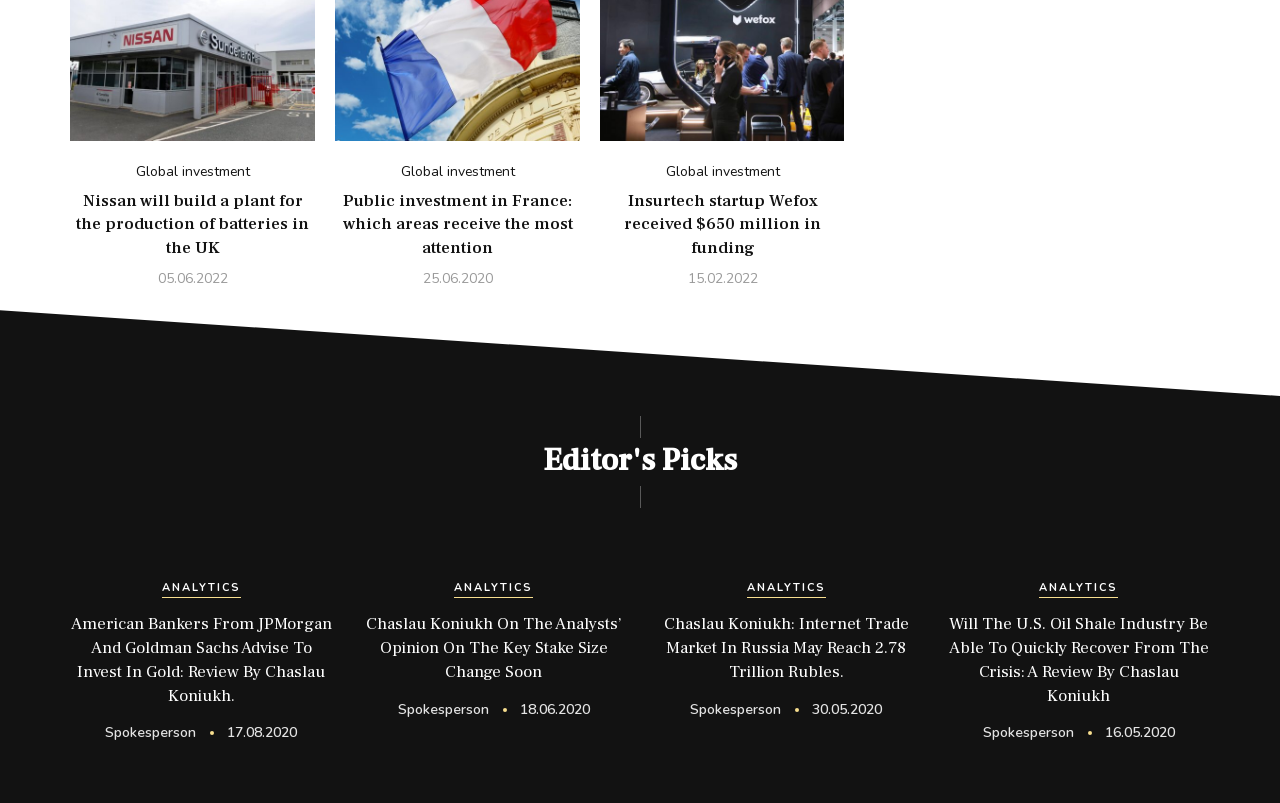Identify the bounding box coordinates of the element to click to follow this instruction: 'Get in touch with Janice Bastani Coaching'. Ensure the coordinates are four float values between 0 and 1, provided as [left, top, right, bottom].

None